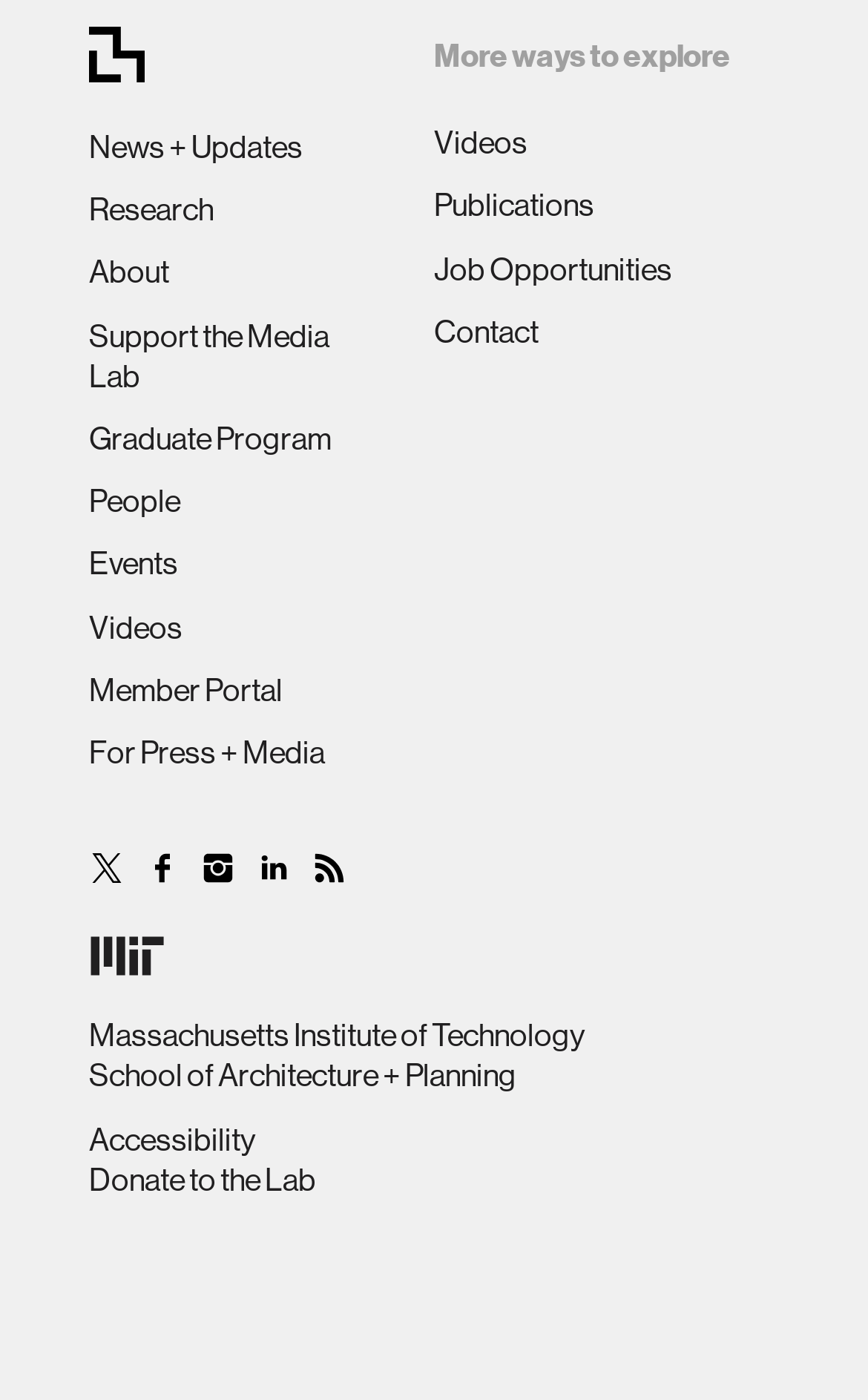Please locate the bounding box coordinates of the element that should be clicked to complete the given instruction: "Click on News + Updates".

[0.103, 0.092, 0.349, 0.118]